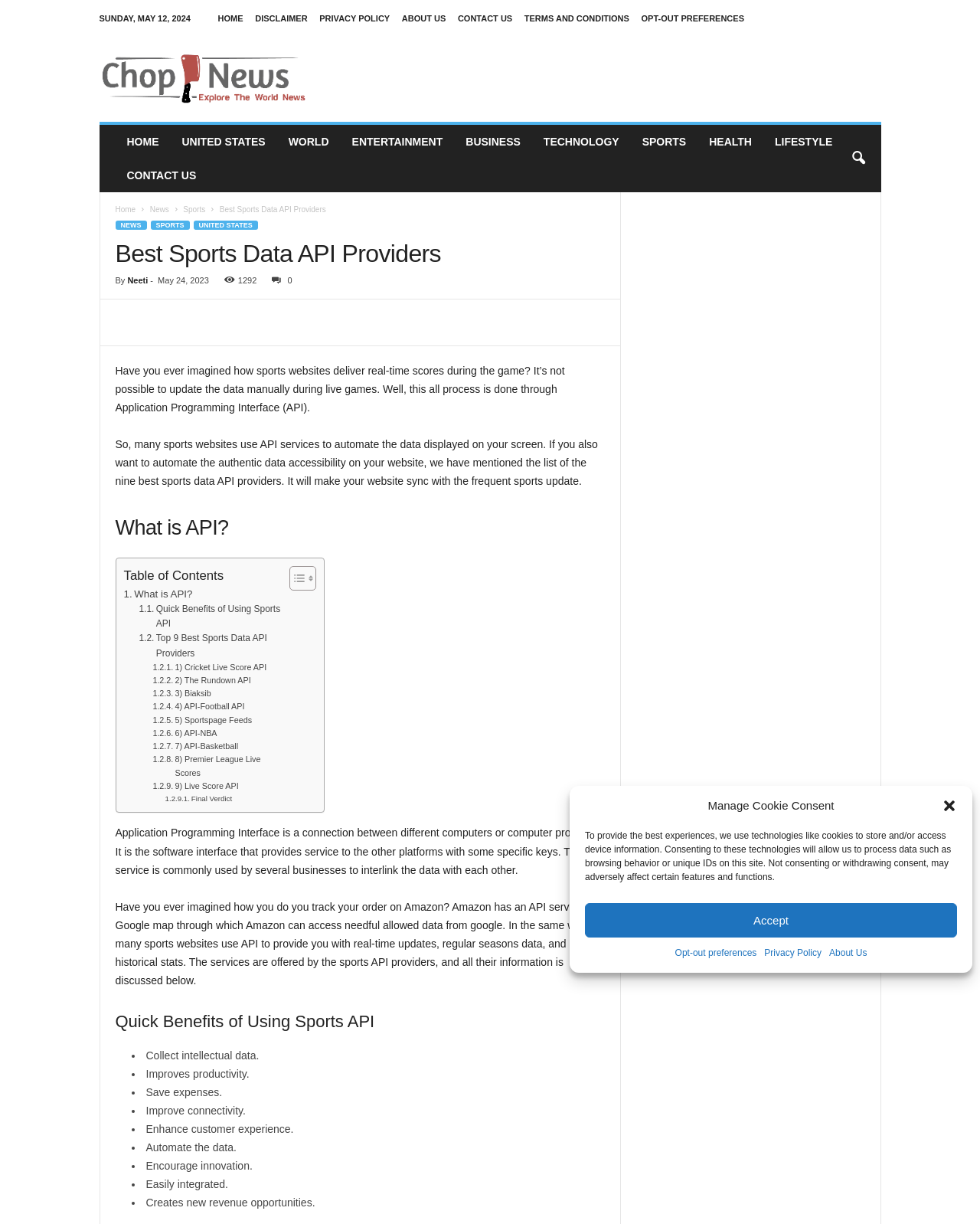Determine the bounding box coordinates of the section I need to click to execute the following instruction: "Click the 'SPORTS' link". Provide the coordinates as four float numbers between 0 and 1, i.e., [left, top, right, bottom].

[0.643, 0.102, 0.712, 0.13]